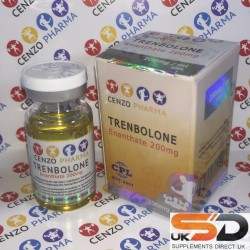Provide your answer in one word or a succinct phrase for the question: 
What is the strength of the medication?

200mg